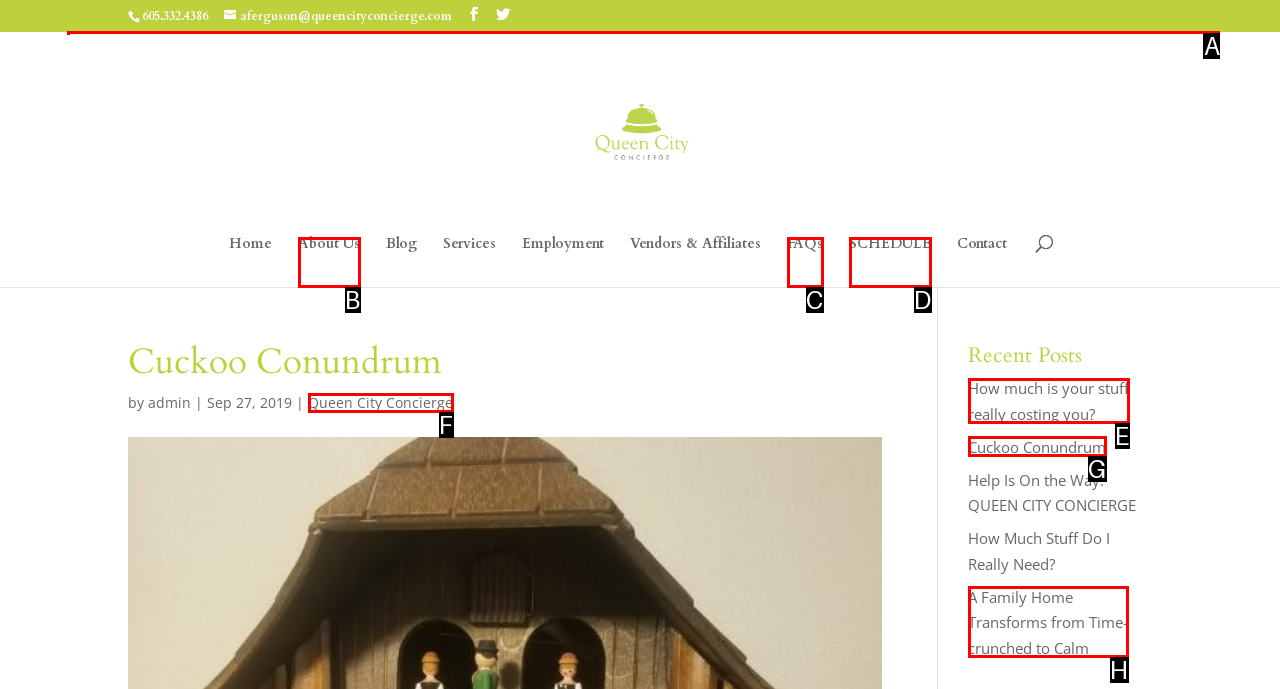Indicate which UI element needs to be clicked to fulfill the task: Search for something
Answer with the letter of the chosen option from the available choices directly.

A